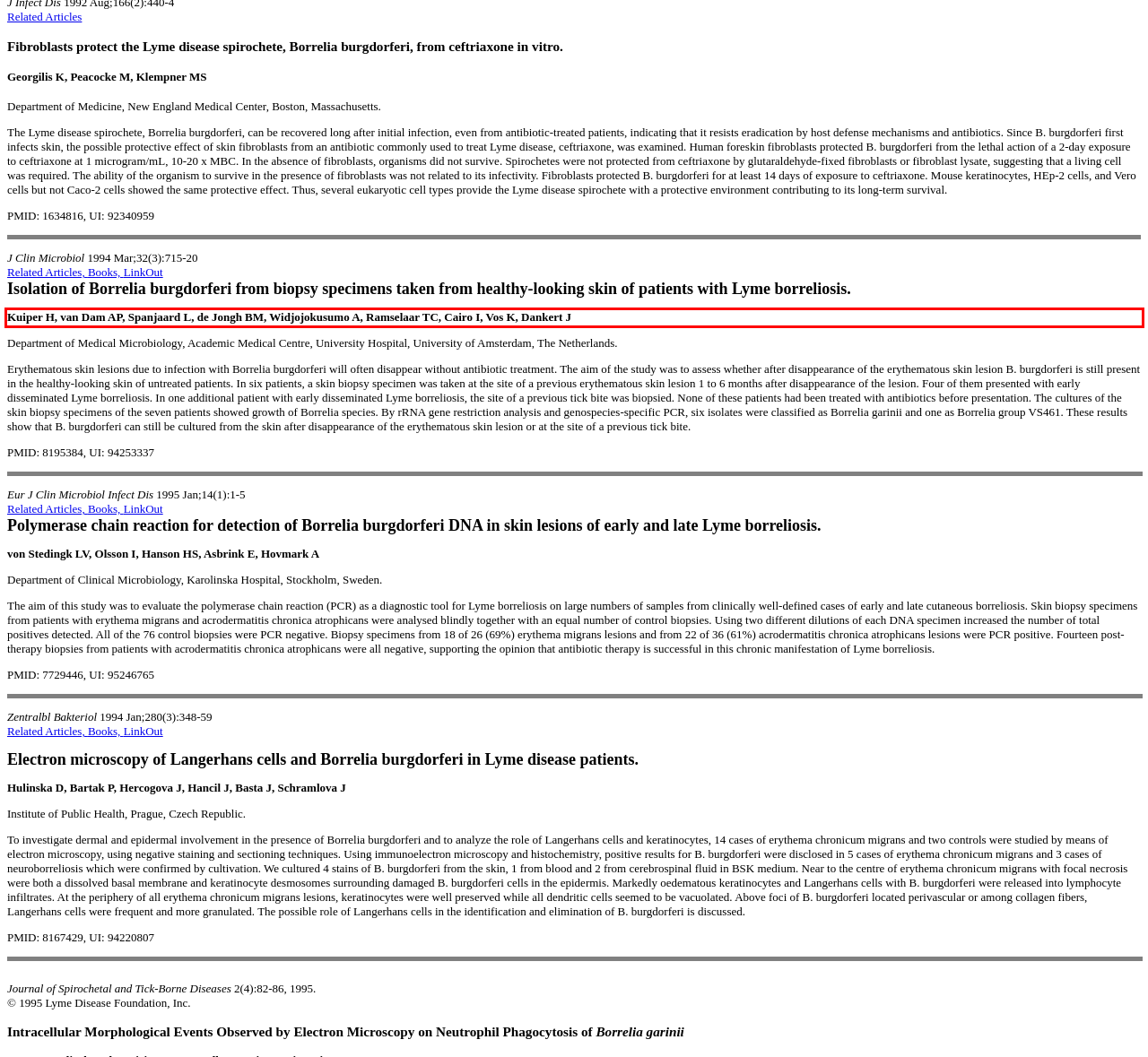View the screenshot of the webpage and identify the UI element surrounded by a red bounding box. Extract the text contained within this red bounding box.

Kuiper H, van Dam AP, Spanjaard L, de Jongh BM, Widjojokusumo A, Ramselaar TC, Cairo I, Vos K, Dankert J